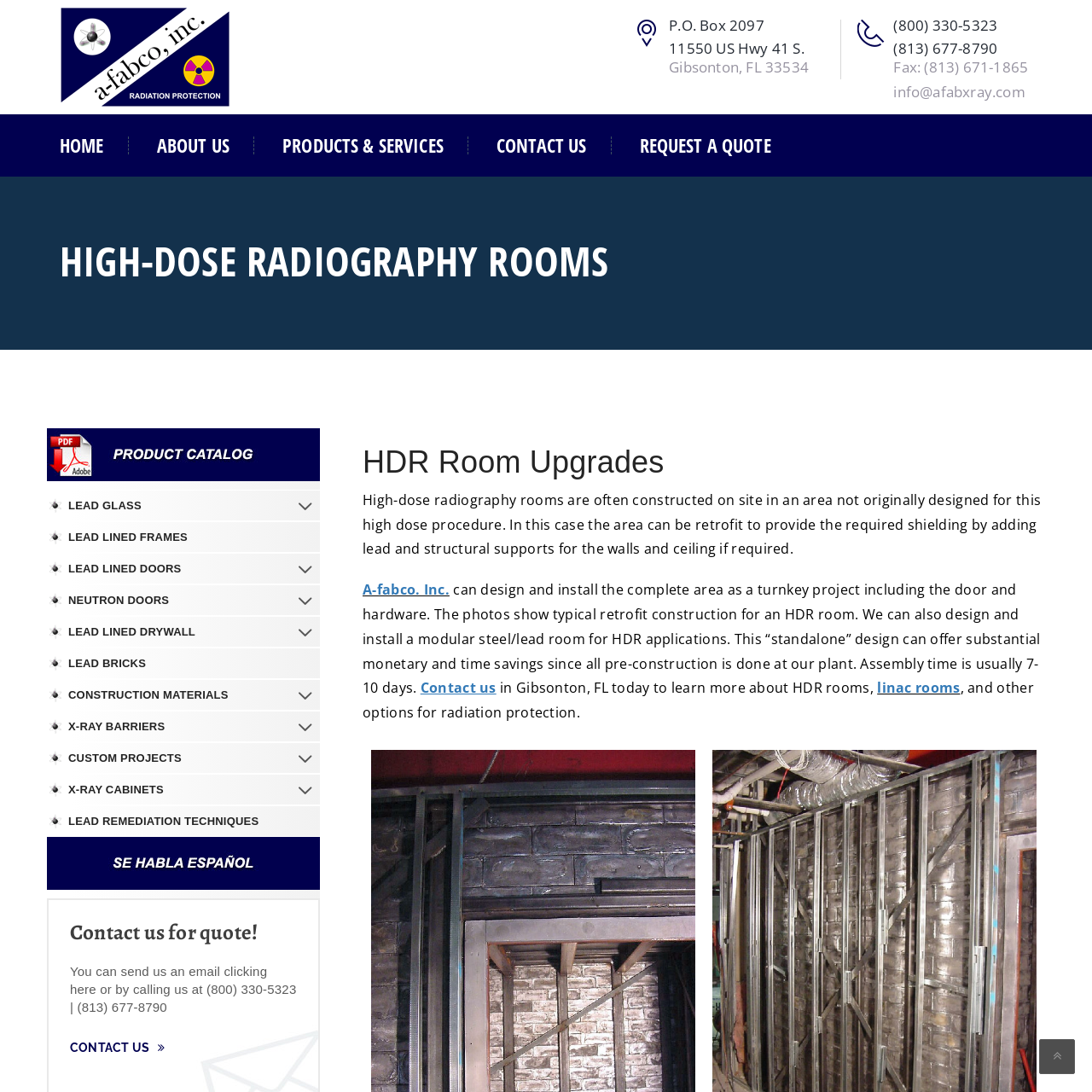Can you find and provide the title of the webpage?

HDR Room Upgrades